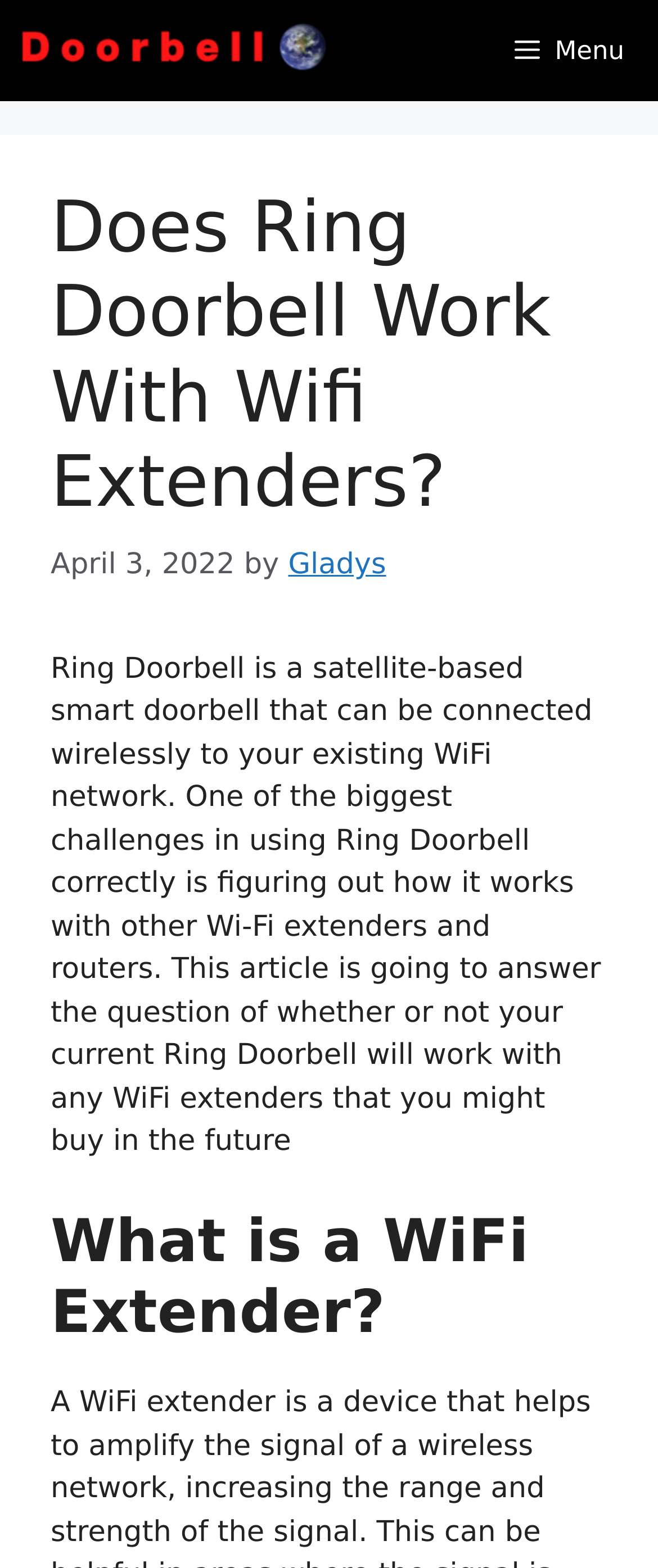What is the name of the website?
Refer to the screenshot and deliver a thorough answer to the question presented.

I determined the answer by looking at the navigation element at the top of the webpage, which contains a link with the text 'Doorbell Planet'.